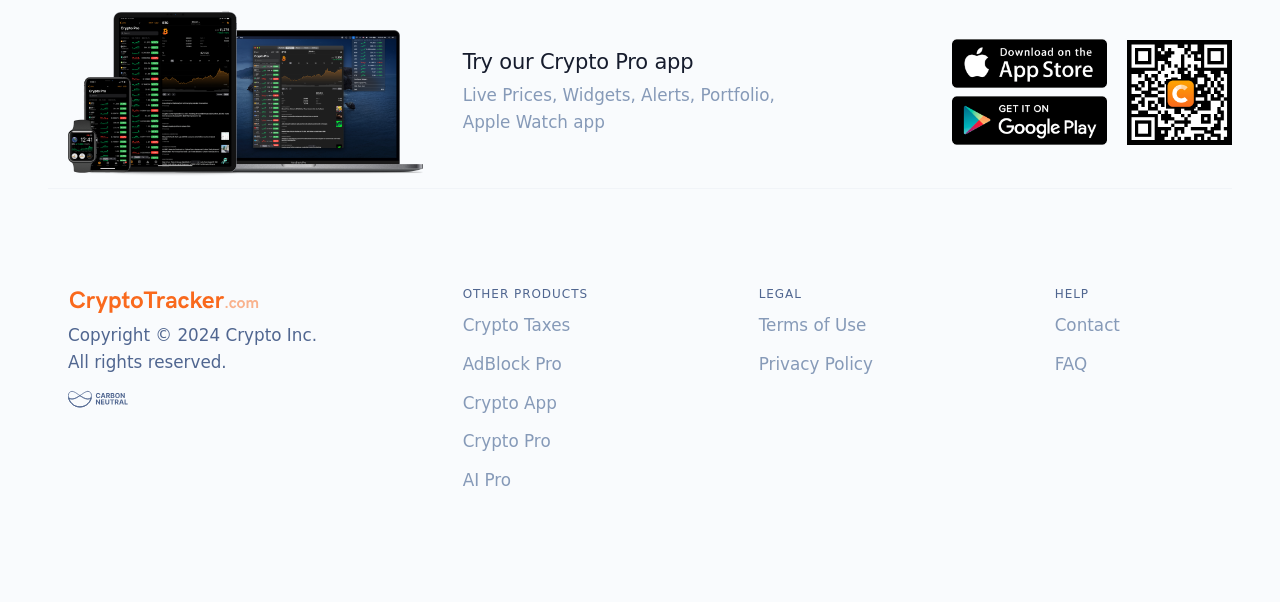Please specify the coordinates of the bounding box for the element that should be clicked to carry out this instruction: "View the Crypto Taxes page". The coordinates must be four float numbers between 0 and 1, formatted as [left, top, right, bottom].

[0.361, 0.523, 0.446, 0.556]